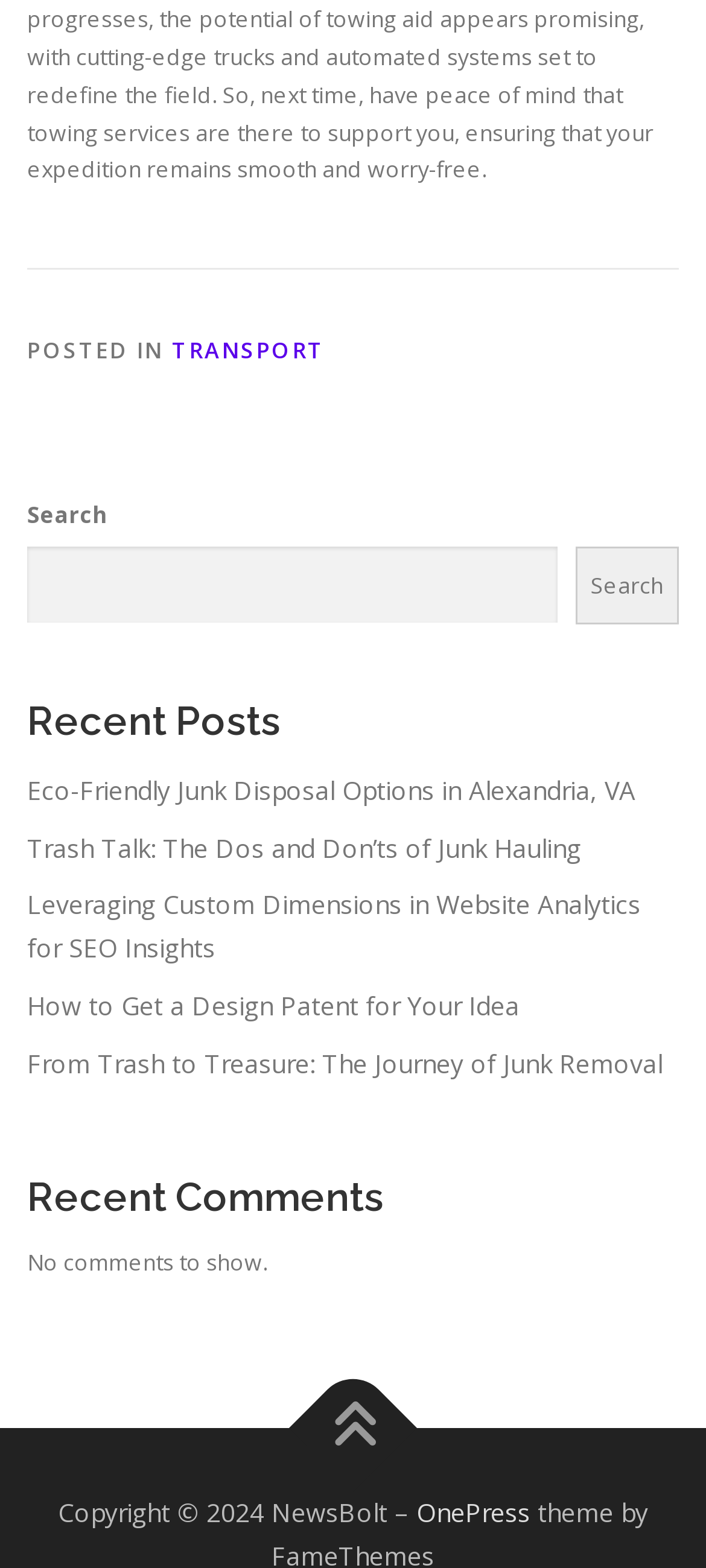Please provide a brief answer to the following inquiry using a single word or phrase:
What is the copyright year?

2024